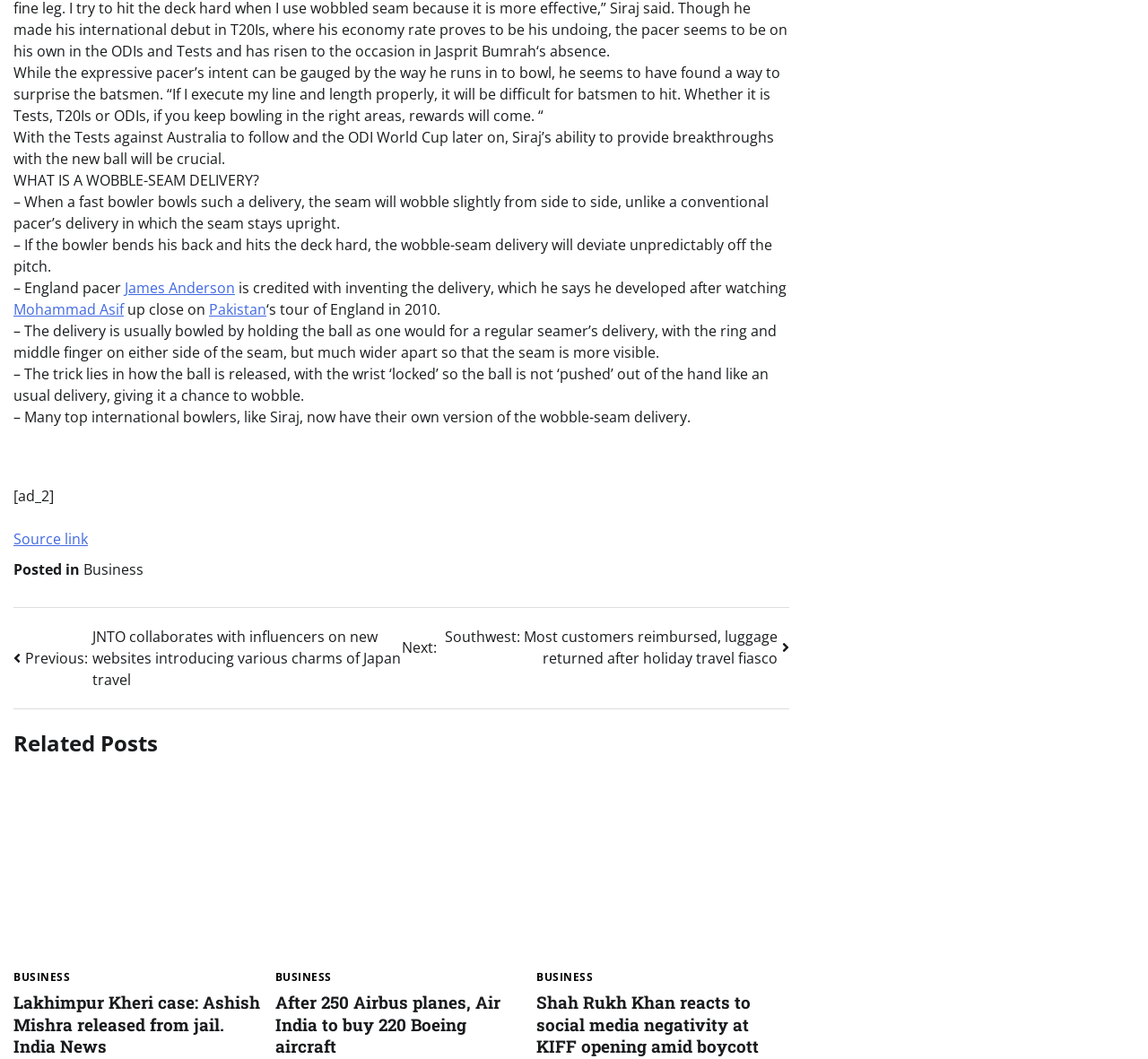Please identify the bounding box coordinates of the element I should click to complete this instruction: 'Read the article about 'Lakhimpur Kheri case: Ashish Mishra released from jail''. The coordinates should be given as four float numbers between 0 and 1, like this: [left, top, right, bottom].

[0.012, 0.936, 0.227, 0.999]